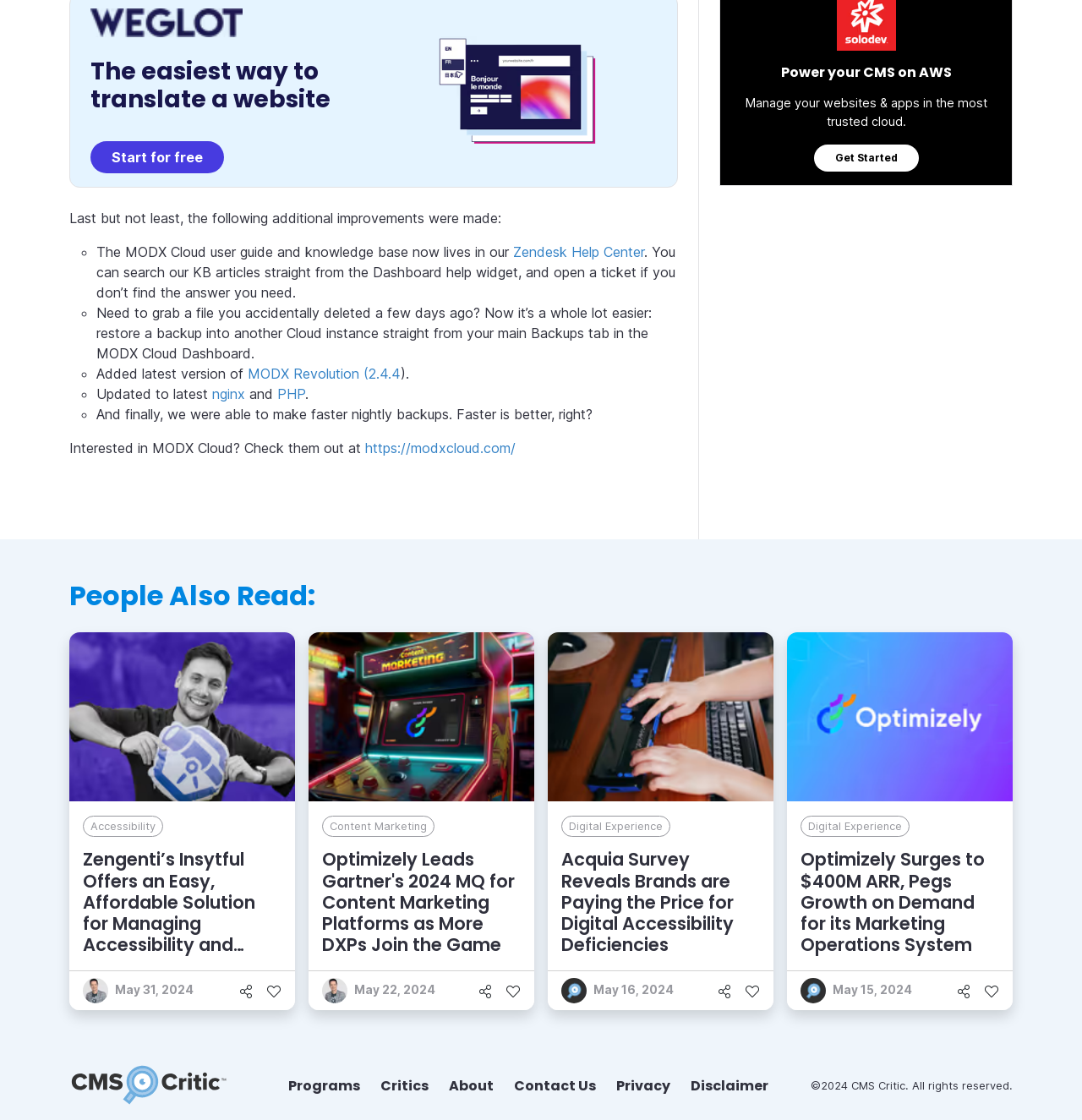Can you find the bounding box coordinates for the element to click on to achieve the instruction: "Click the 'Start for free' button"?

[0.084, 0.126, 0.207, 0.155]